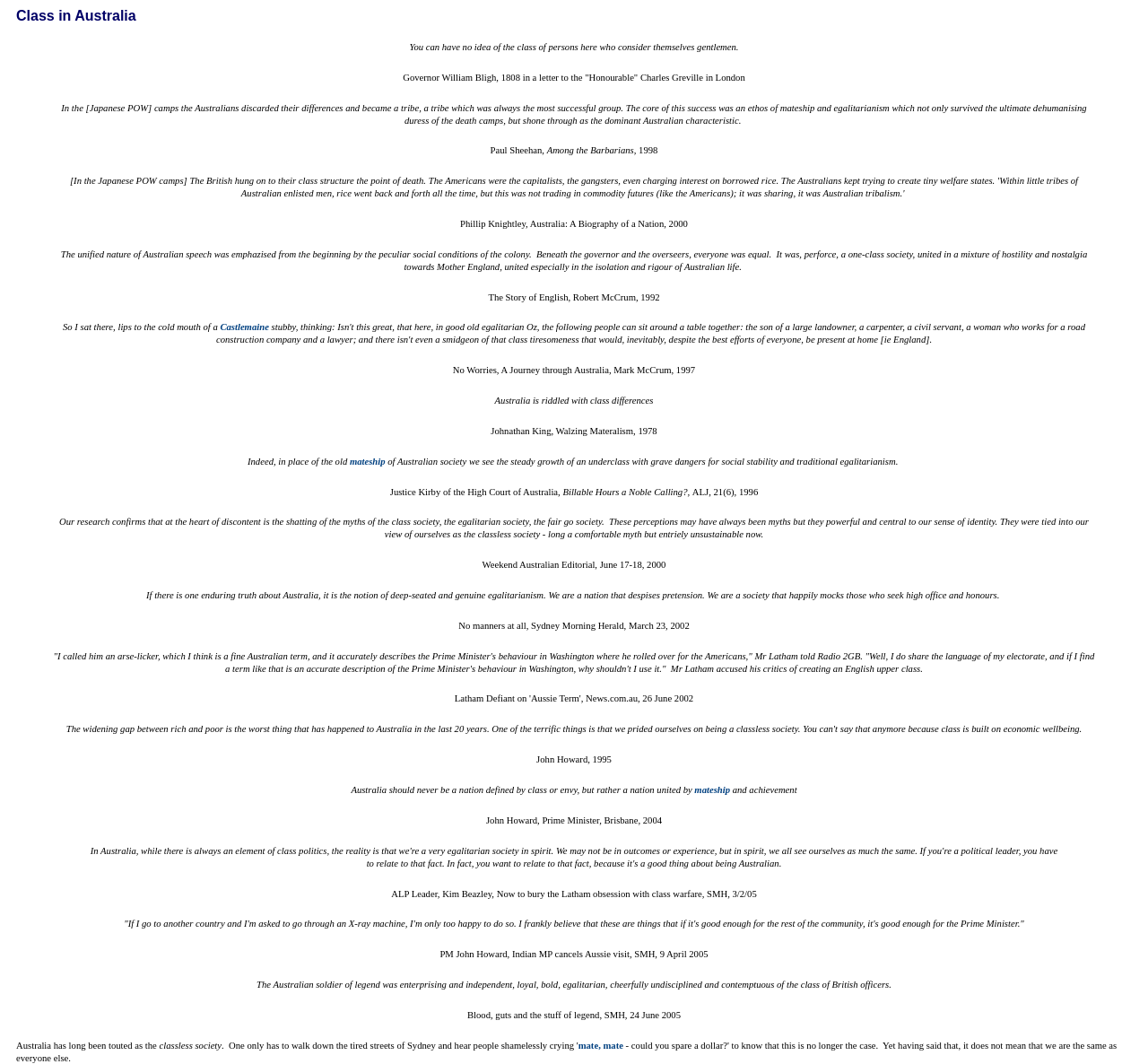Give the bounding box coordinates for the element described by: "mate, mate".

[0.504, 0.978, 0.543, 0.987]